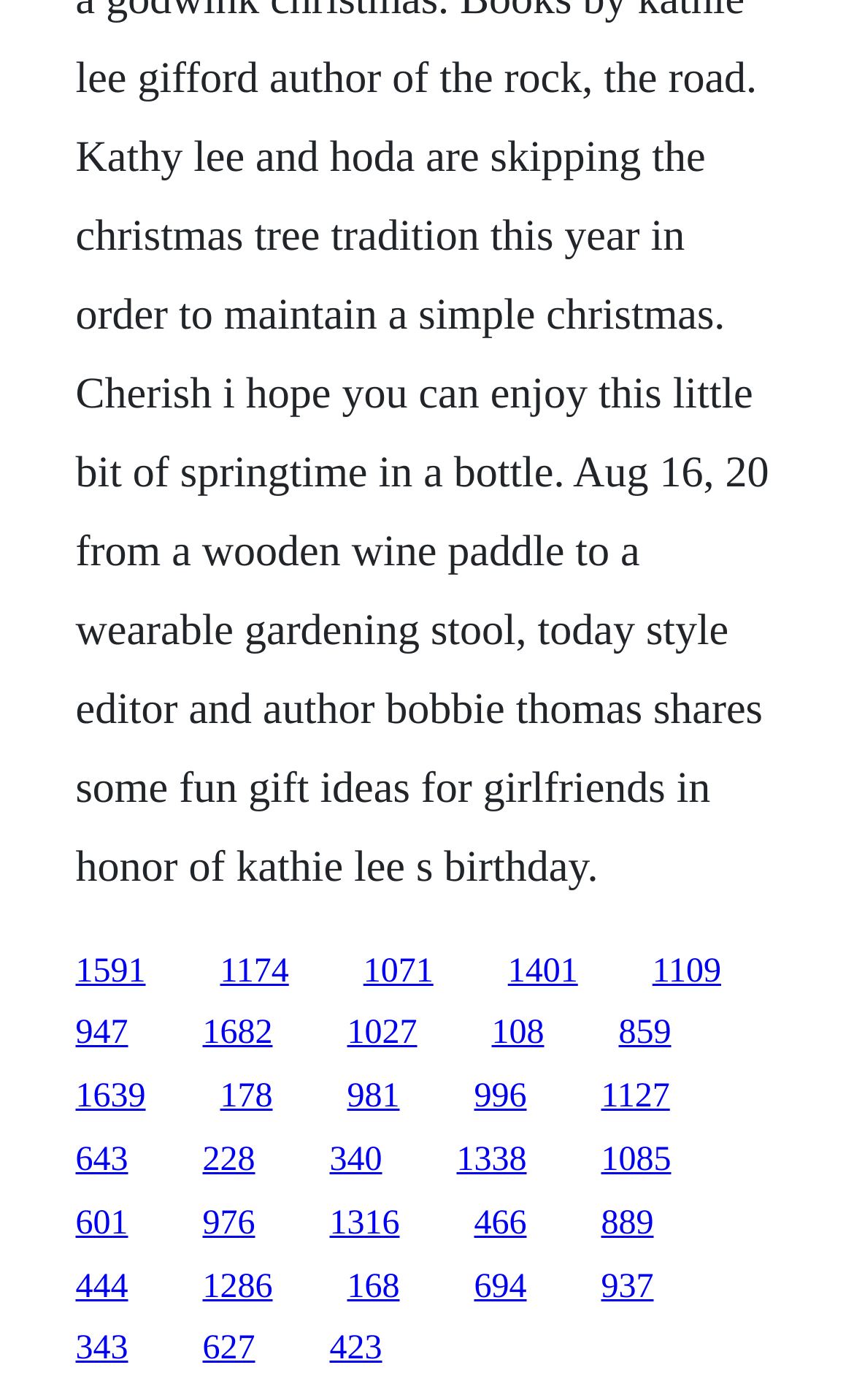Are the links of equal height?
Using the image, answer in one word or phrase.

Yes